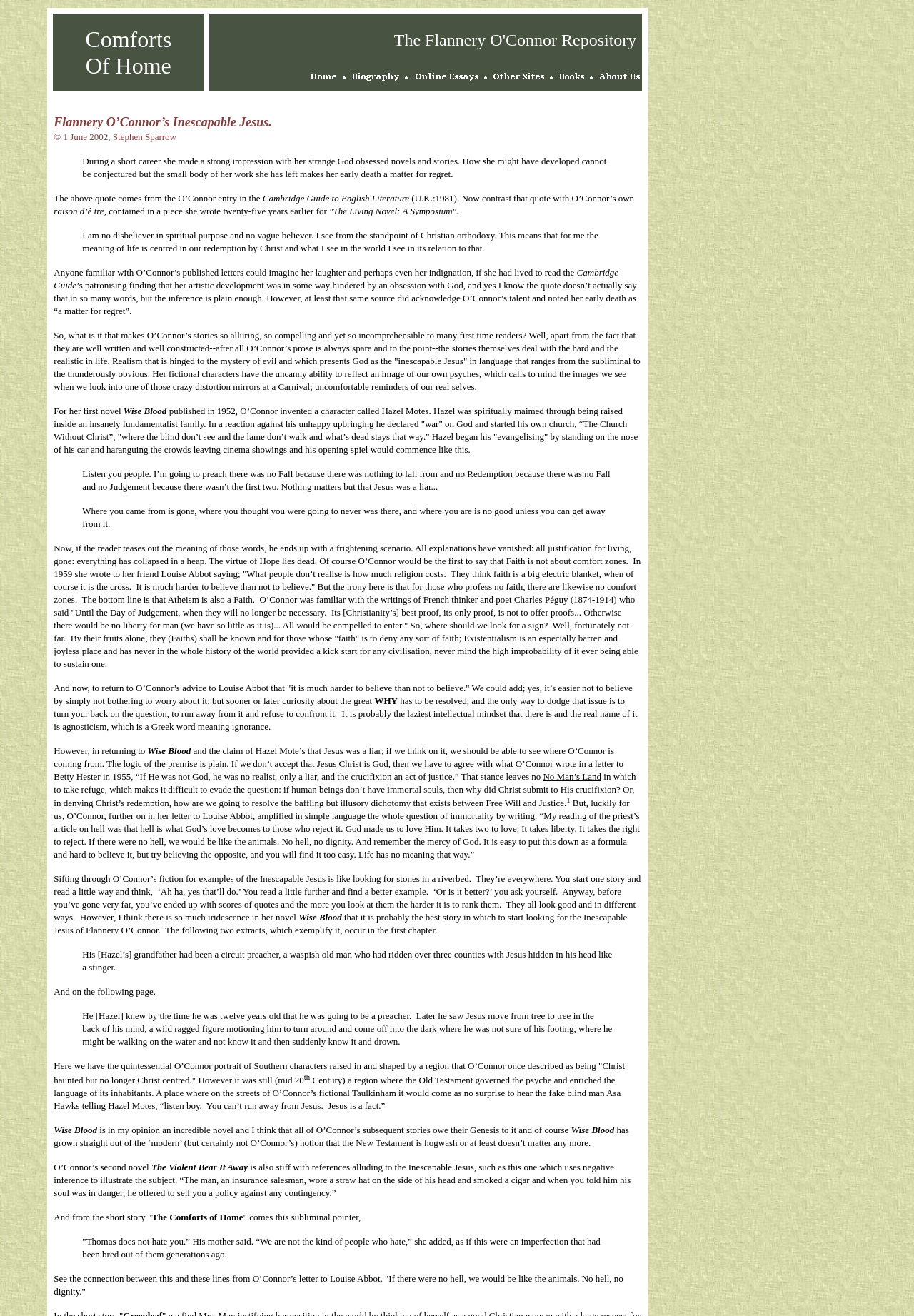Convey a detailed summary of the webpage, mentioning all key elements.

This webpage is dedicated to Flannery O'Connor, a renowned American novelist and short story writer. The page is divided into sections, with a table at the top containing a list of links to various resources, including the author's biography, online articles, other sites, books, and information about the website.

Below the table, there are several blockquotes and paragraphs of text that discuss O'Connor's life, writing style, and themes. The text is dense and philosophical, exploring the intersection of faith, morality, and literature. The author's quotes are interspersed throughout the text, providing insight into her thoughts on Christianity, redemption, and the human condition.

The webpage also references O'Connor's first novel, "Wise Blood," and its protagonist, Hazel Motes, who declares "war" on God and starts his own church. The text analyzes the themes of the novel, including the tension between faith and doubt, and the search for meaning in a seemingly meaningless world.

Throughout the webpage, the text is accompanied by images, although their content is not specified. The overall design is simple, with a focus on presenting the text and ideas in a clear and concise manner.